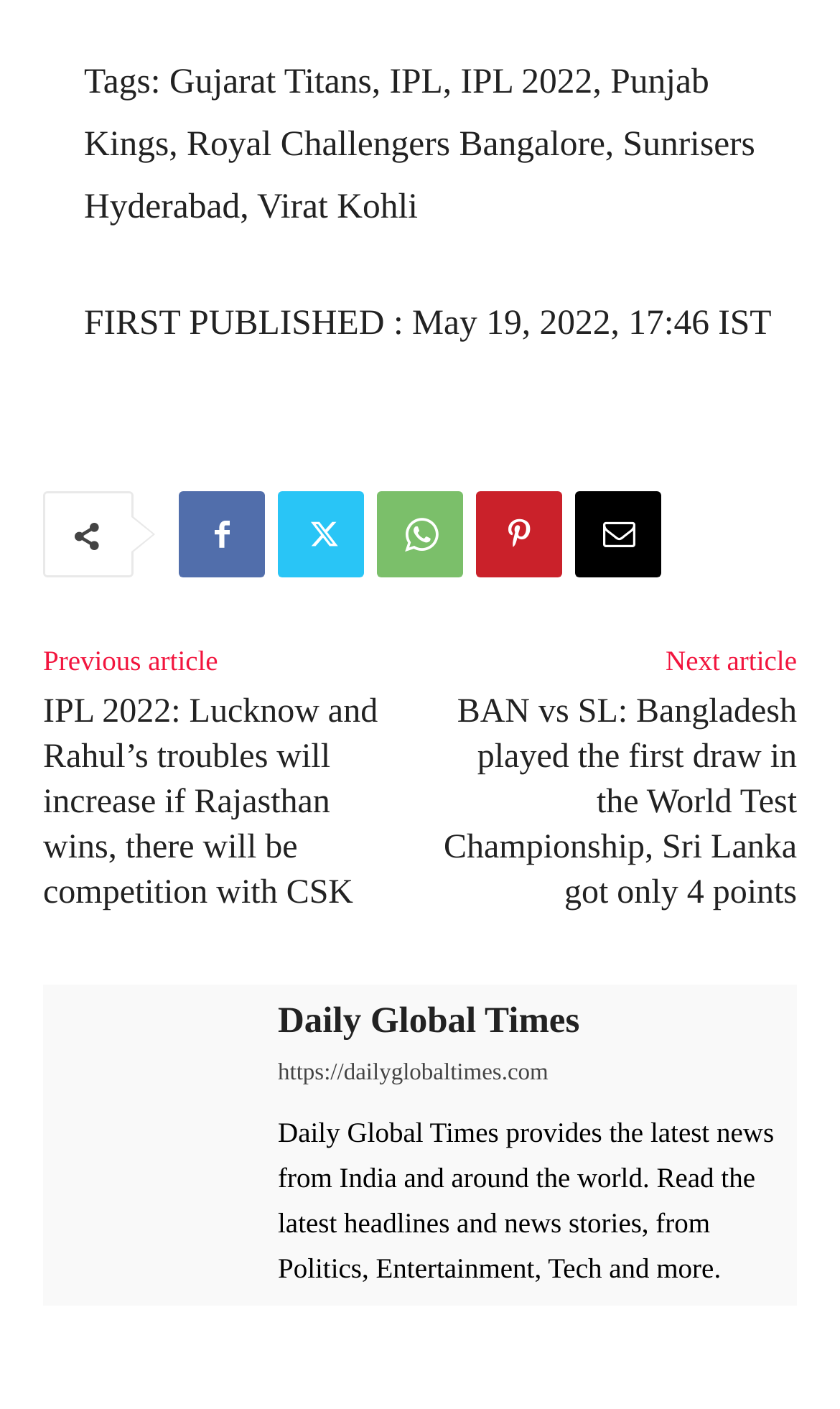Using the details from the image, please elaborate on the following question: How many article links are present below the main article?

The webpage has two article links, 'IPL 2022: Lucknow and Rahul’s troubles will increase if Rajasthan wins, there will be competition with CSK' and 'BAN vs SL: Bangladesh played the first draw in the World Test Championship, Sri Lanka got only 4 points', which are present below the main article.